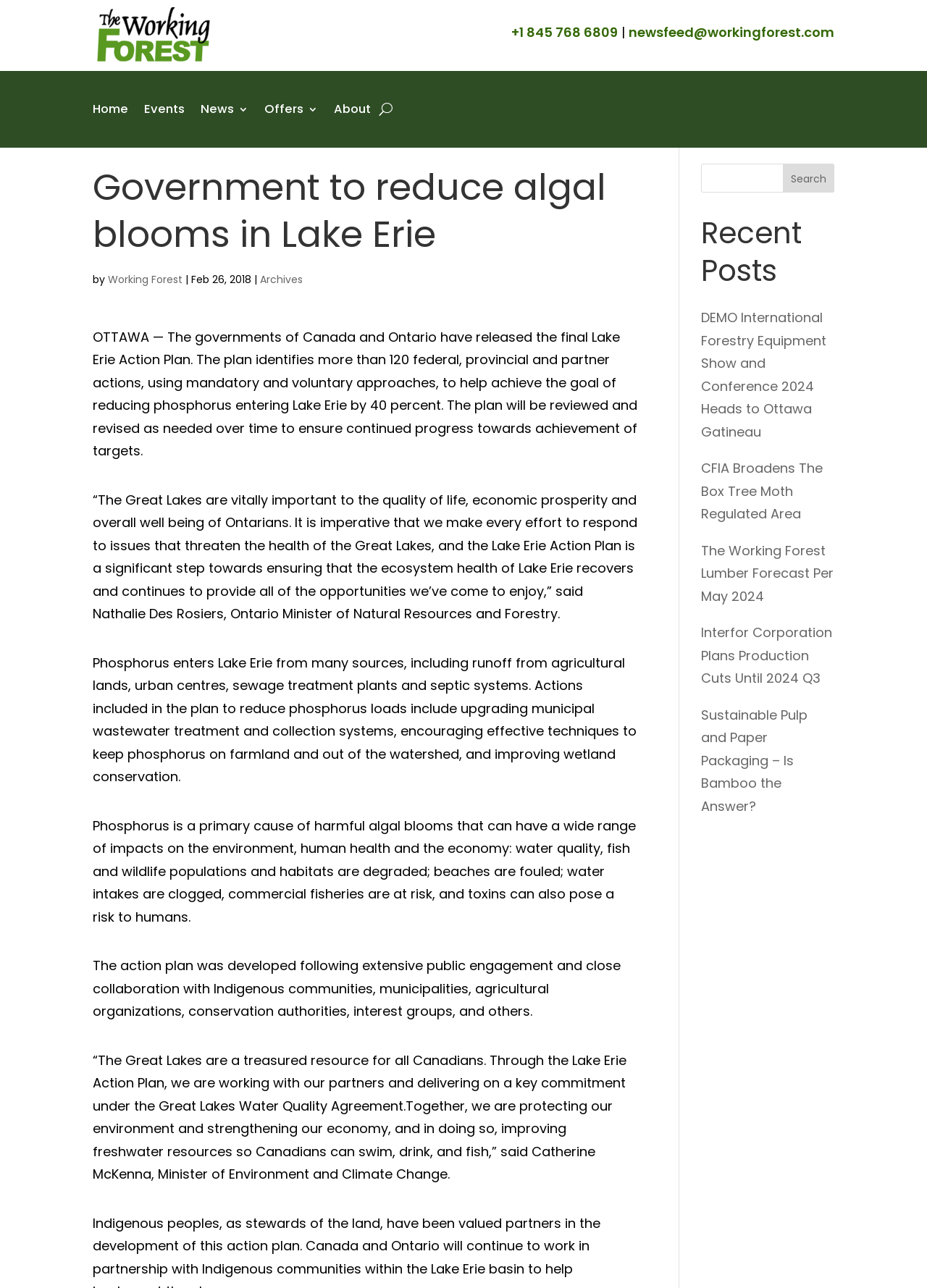What is the logo of the website?
Provide an in-depth answer to the question, covering all aspects.

I found the logo by looking at the image element with the text 'OFFICIAL Working Forest LOGO' at the top left corner of the webpage.